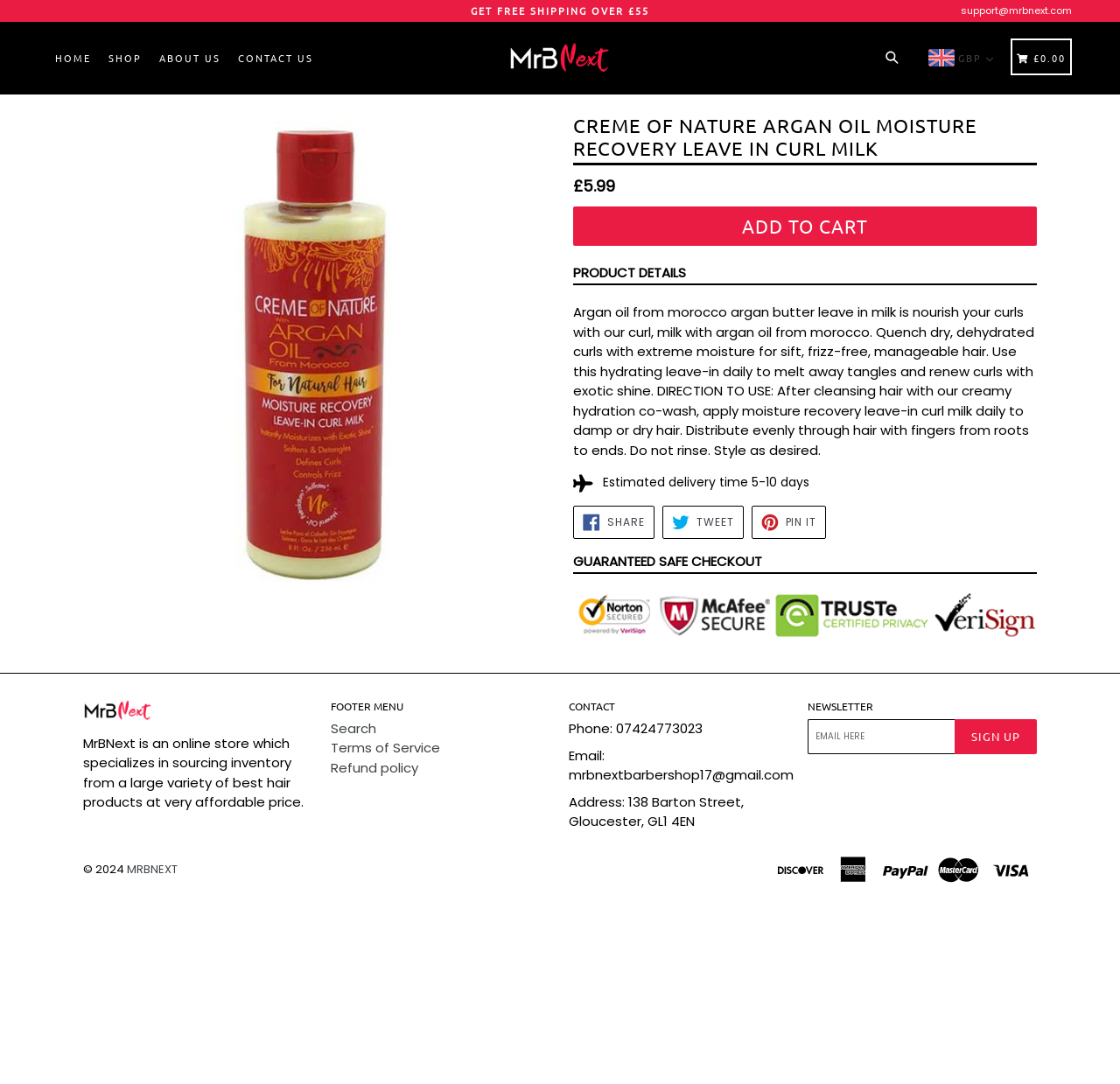Please locate the bounding box coordinates of the element's region that needs to be clicked to follow the instruction: "Search for products". The bounding box coordinates should be provided as four float numbers between 0 and 1, i.e., [left, top, right, bottom].

[0.786, 0.042, 0.813, 0.062]